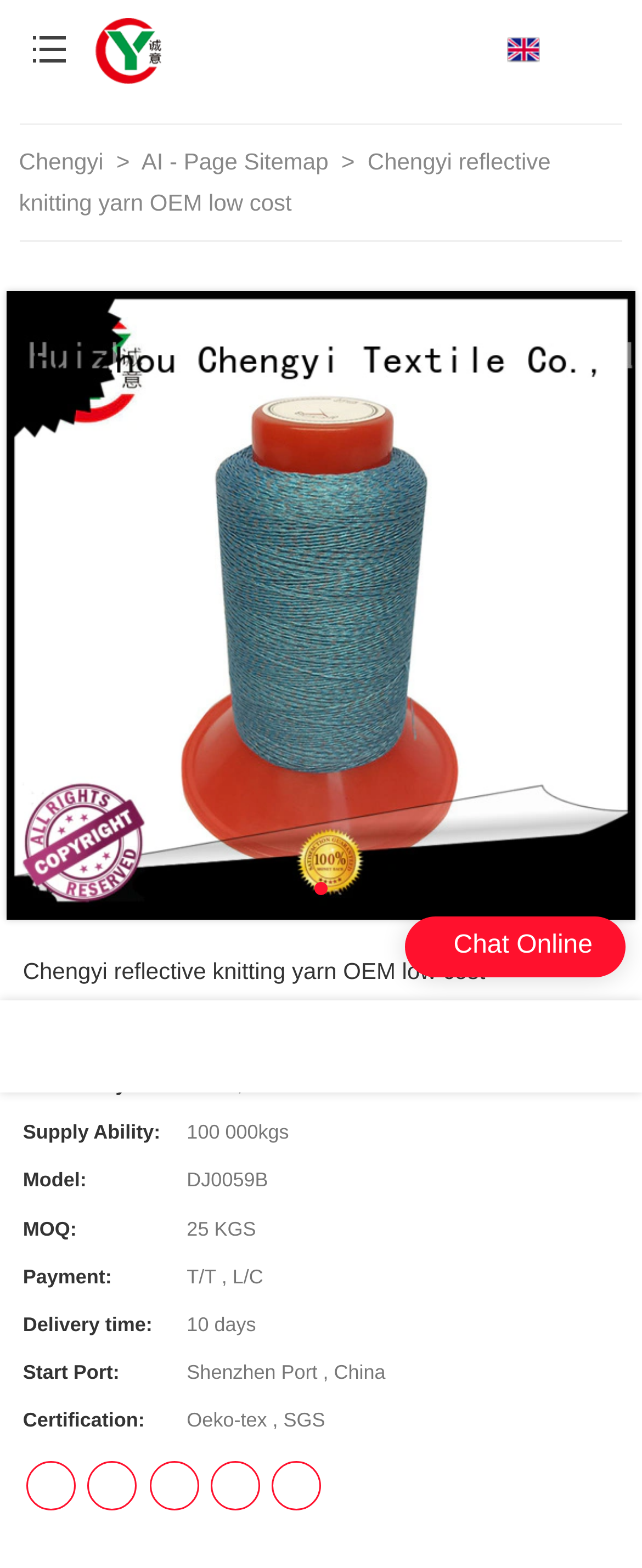Locate the UI element described by AI - Page Sitemap and provide its bounding box coordinates. Use the format (top-left x, top-left y, bottom-right x, bottom-right y) with all values as floating point numbers between 0 and 1.

[0.22, 0.094, 0.522, 0.111]